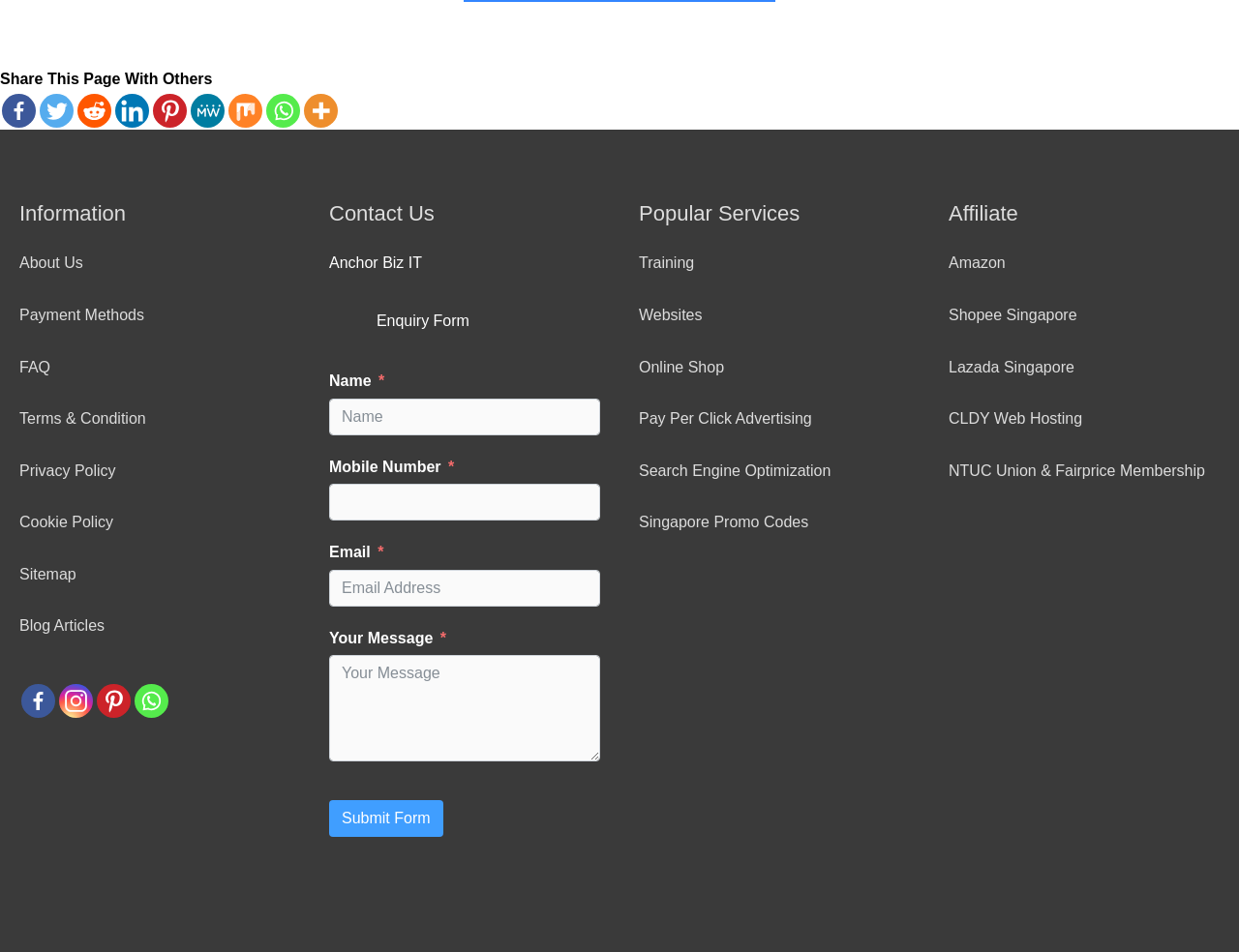What is the purpose of the form at the bottom of the page?
Give a one-word or short phrase answer based on the image.

Contact Us